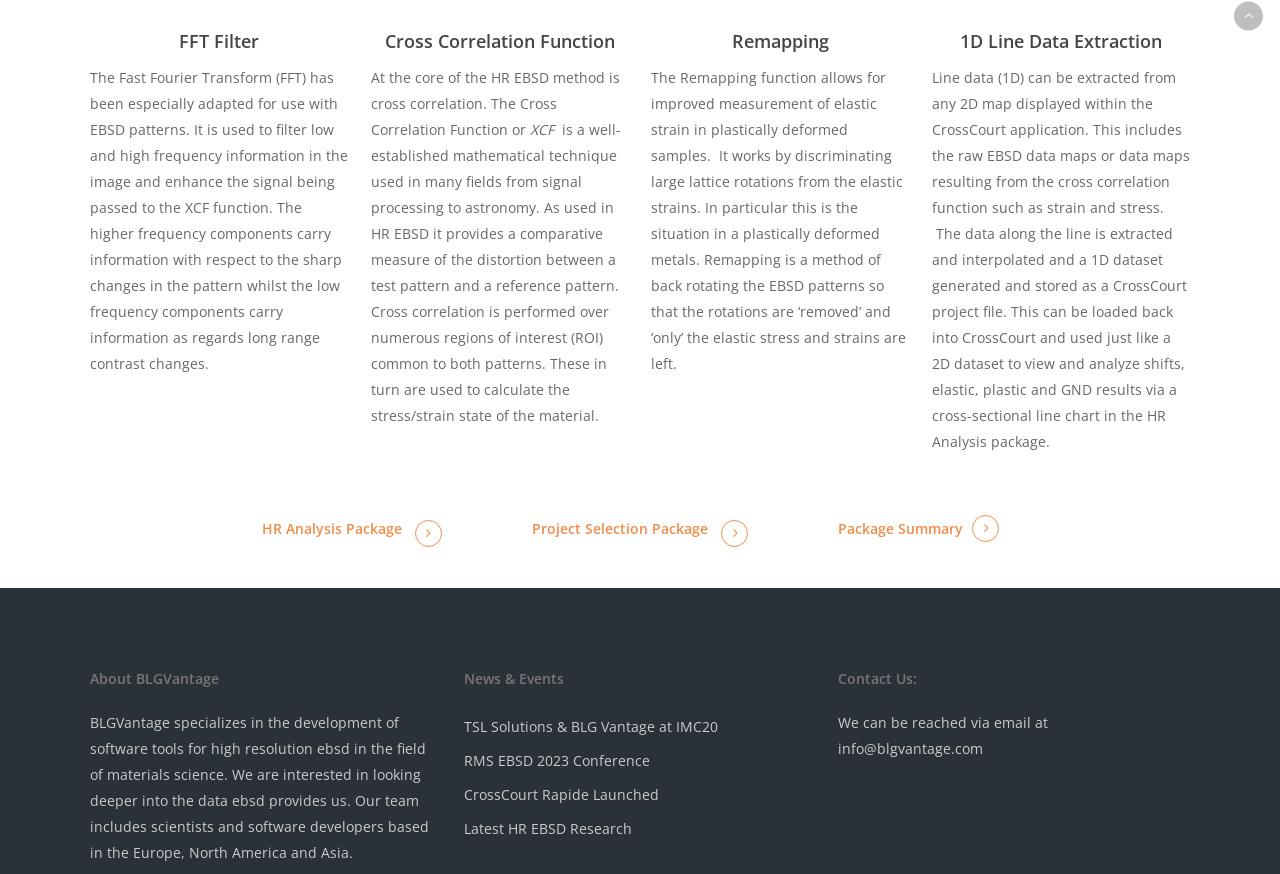Provide a short, one-word or phrase answer to the question below:
What is Cross Correlation Function used for?

comparative measure of distortion